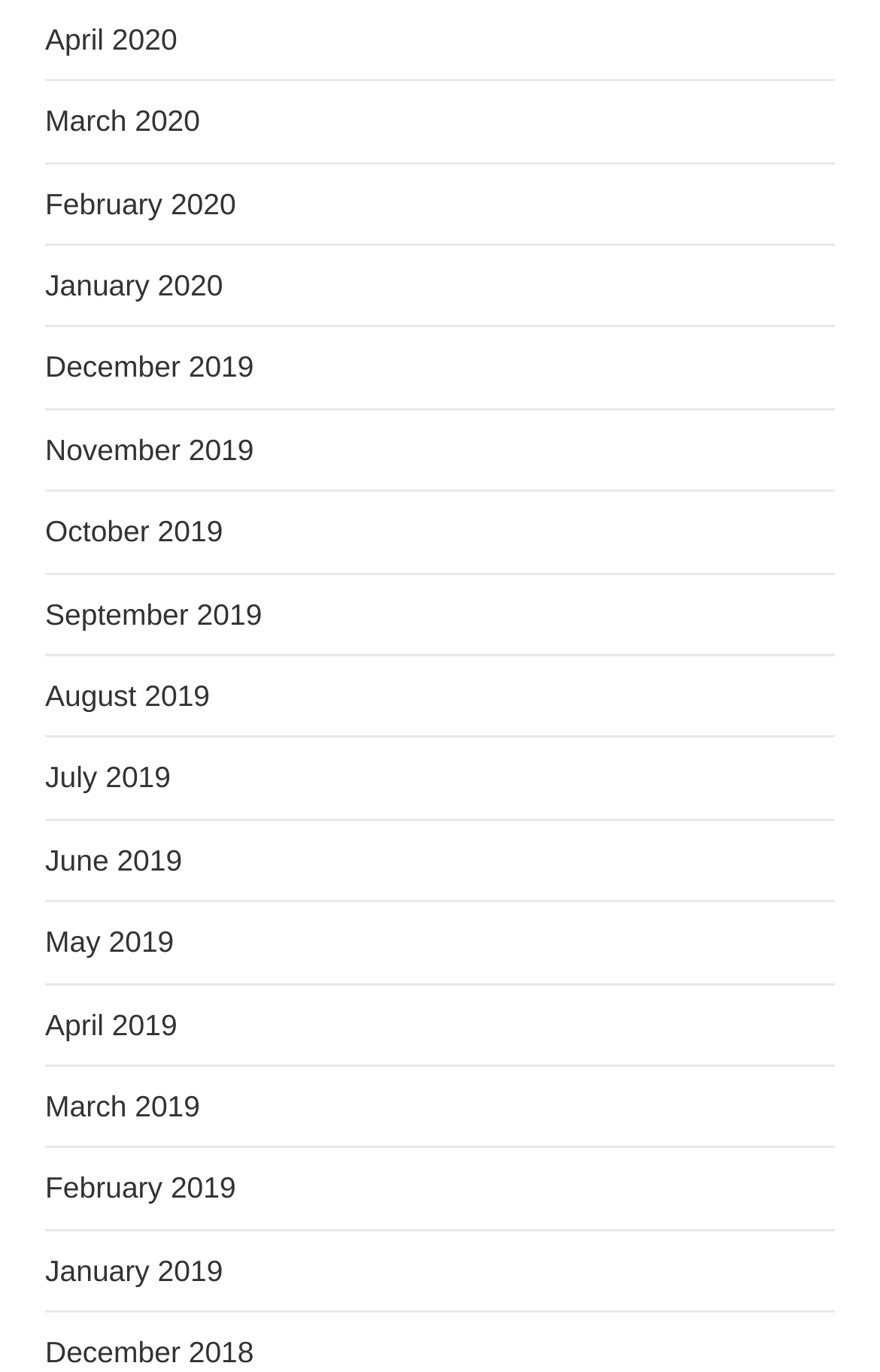Identify the bounding box coordinates for the element that needs to be clicked to fulfill this instruction: "view January 2019". Provide the coordinates in the format of four float numbers between 0 and 1: [left, top, right, bottom].

[0.051, 0.913, 0.253, 0.938]